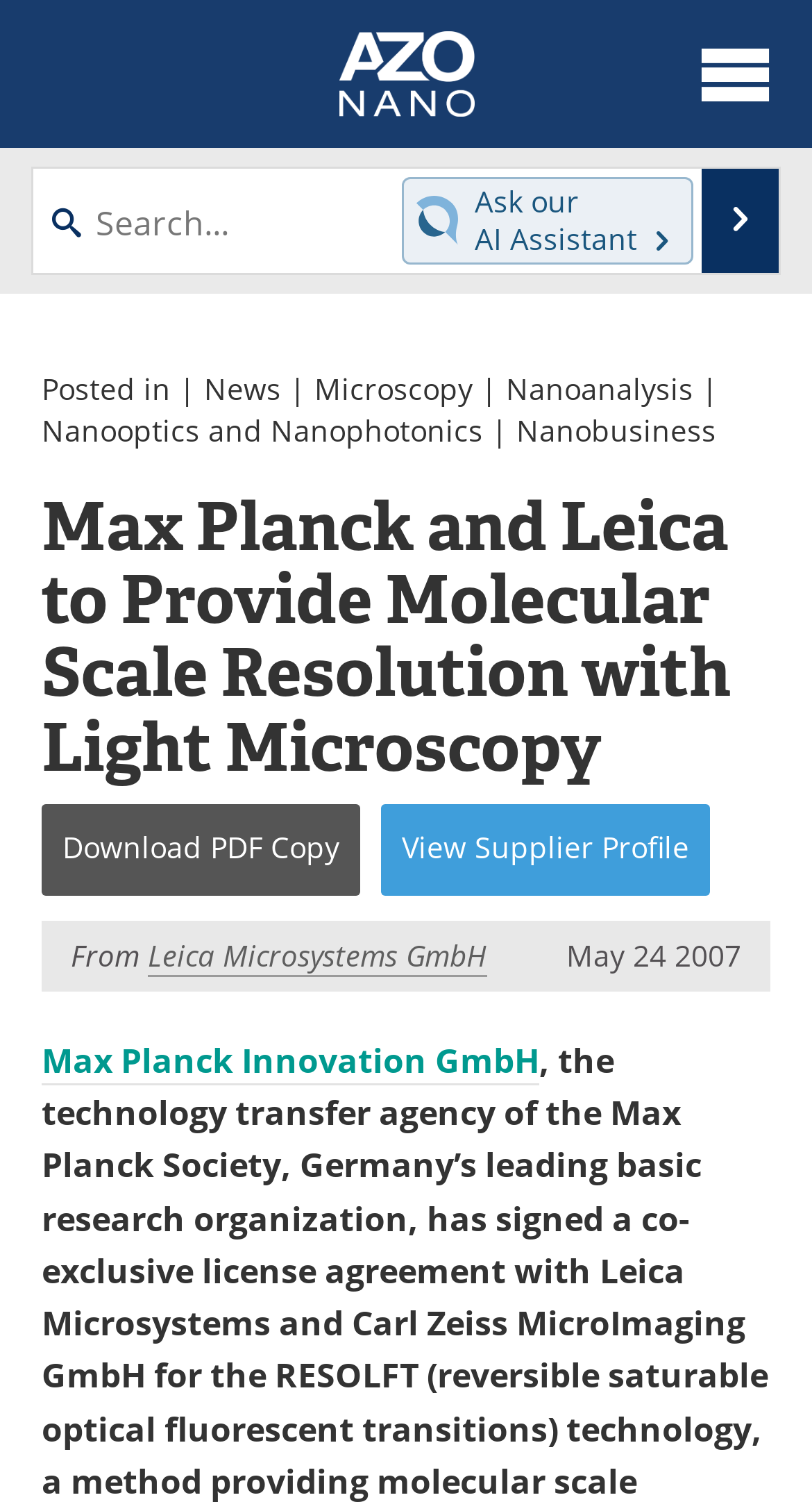Determine the bounding box coordinates of the target area to click to execute the following instruction: "Download PDF Copy."

[0.051, 0.535, 0.444, 0.596]